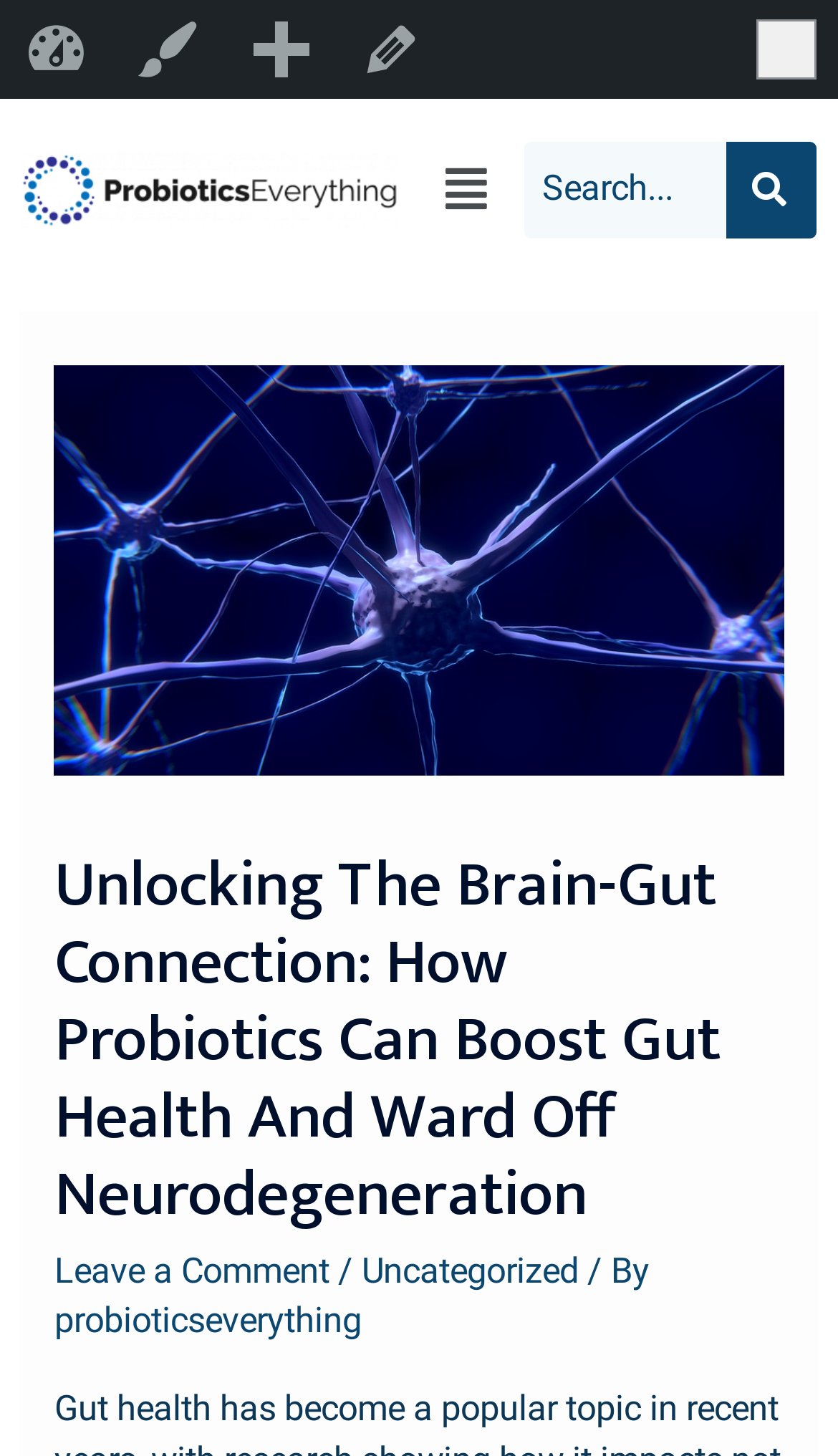Determine the bounding box coordinates of the clickable element necessary to fulfill the instruction: "Visit ProbioticsEverything homepage". Provide the coordinates as four float numbers within the 0 to 1 range, i.e., [left, top, right, bottom].

[0.0, 0.0, 0.133, 0.068]